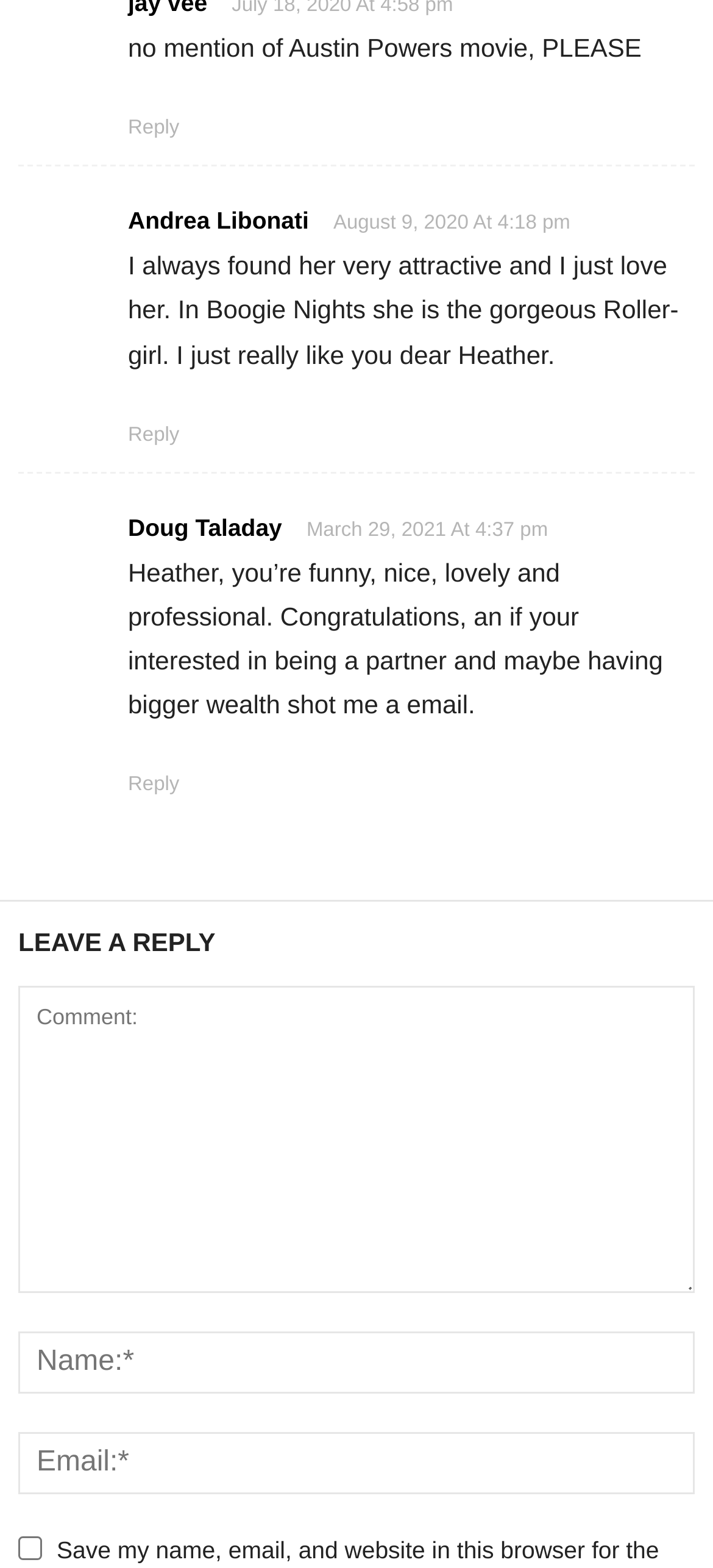Please identify the bounding box coordinates of the area I need to click to accomplish the following instruction: "Reply to Doug Taladay".

[0.179, 0.493, 0.252, 0.507]